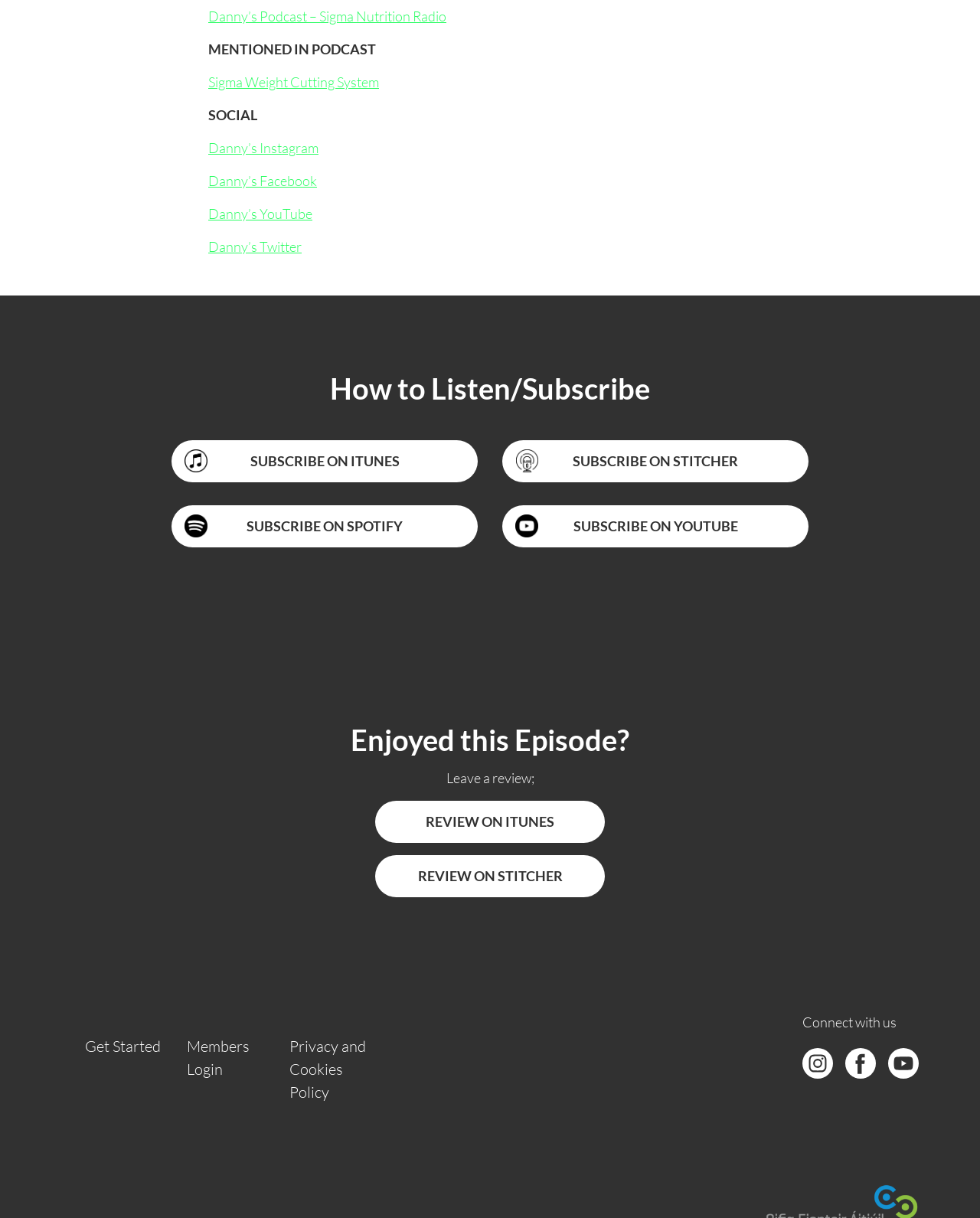How many links are there at the bottom of the webpage?
Please use the image to provide a one-word or short phrase answer.

3